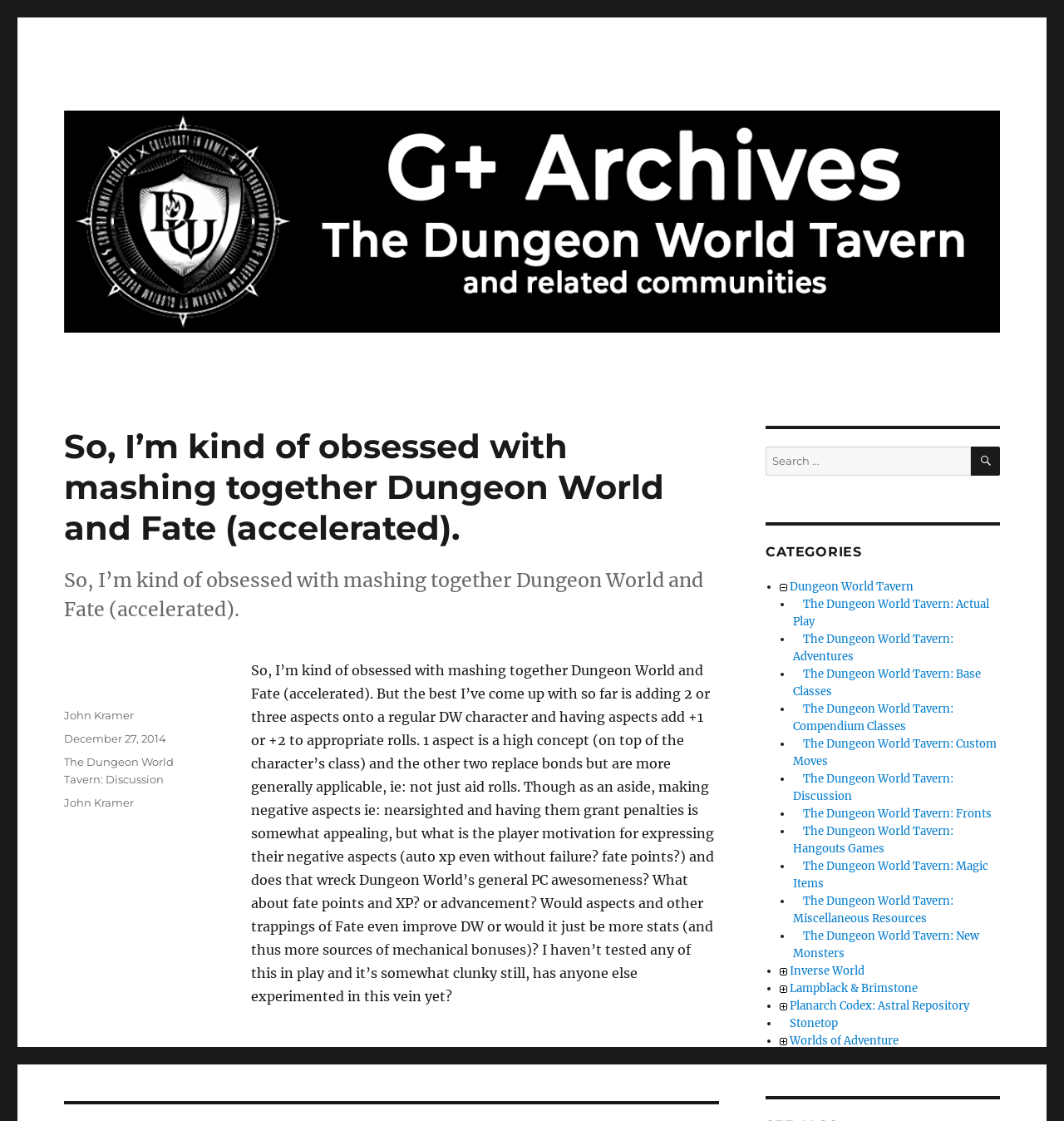Please find the bounding box for the UI component described as follows: "The Dungeon World Tavern: Fronts".

[0.755, 0.72, 0.932, 0.732]